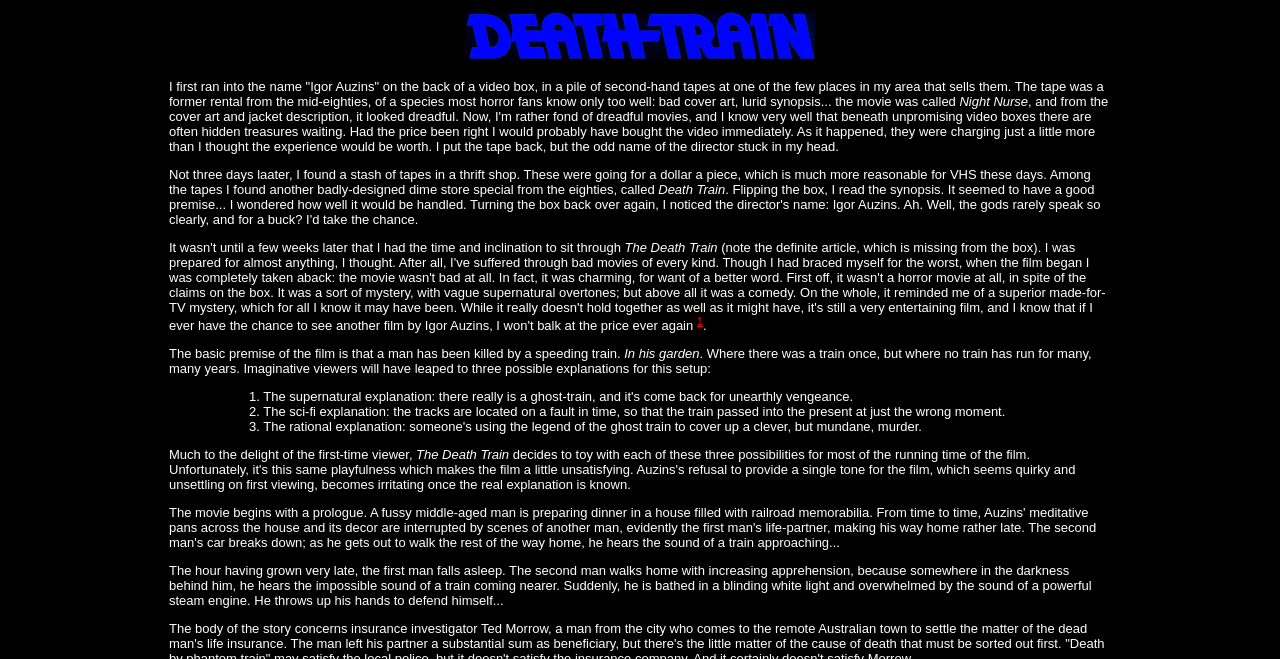What happens to the second man when he is bathed in a blinding white light?
Answer the question with a single word or phrase, referring to the image.

He throws up his hands to defend himself